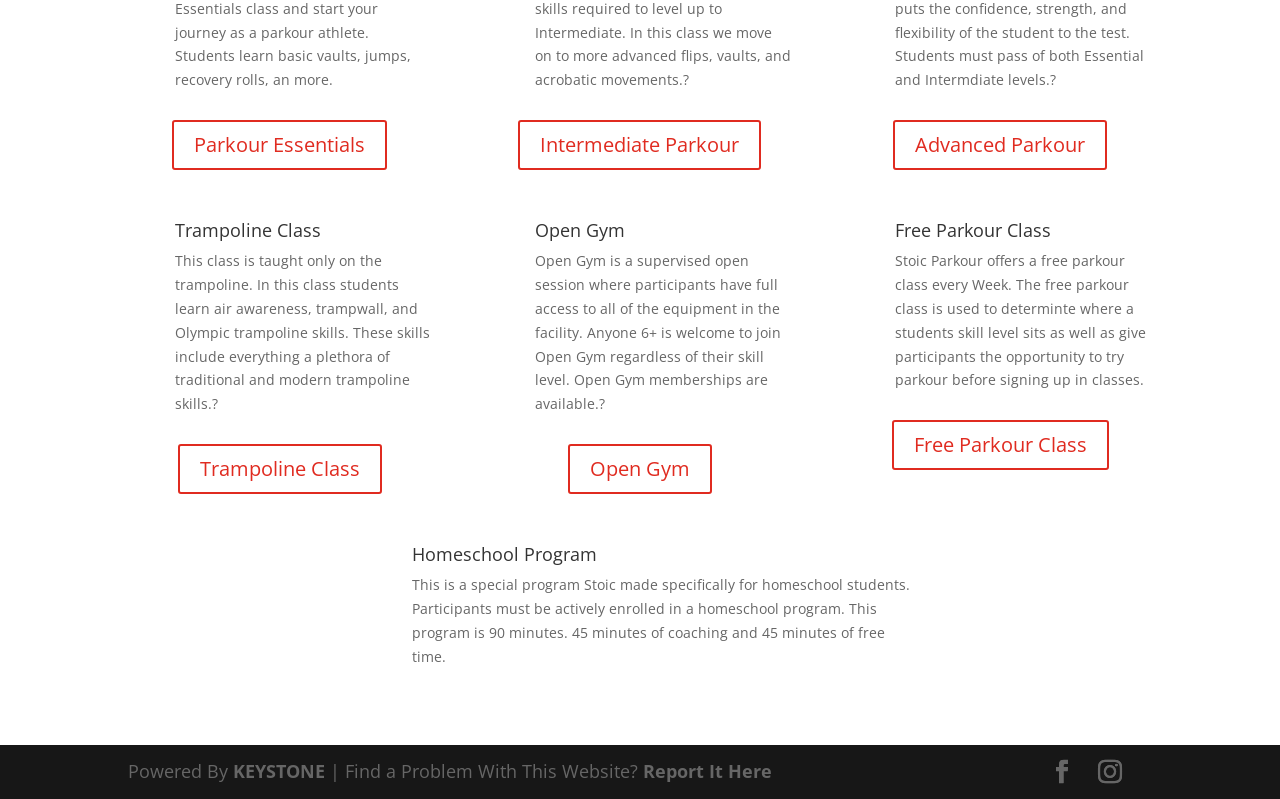Provide the bounding box coordinates of the HTML element this sentence describes: "KEYSTONE". The bounding box coordinates consist of four float numbers between 0 and 1, i.e., [left, top, right, bottom].

[0.182, 0.95, 0.254, 0.98]